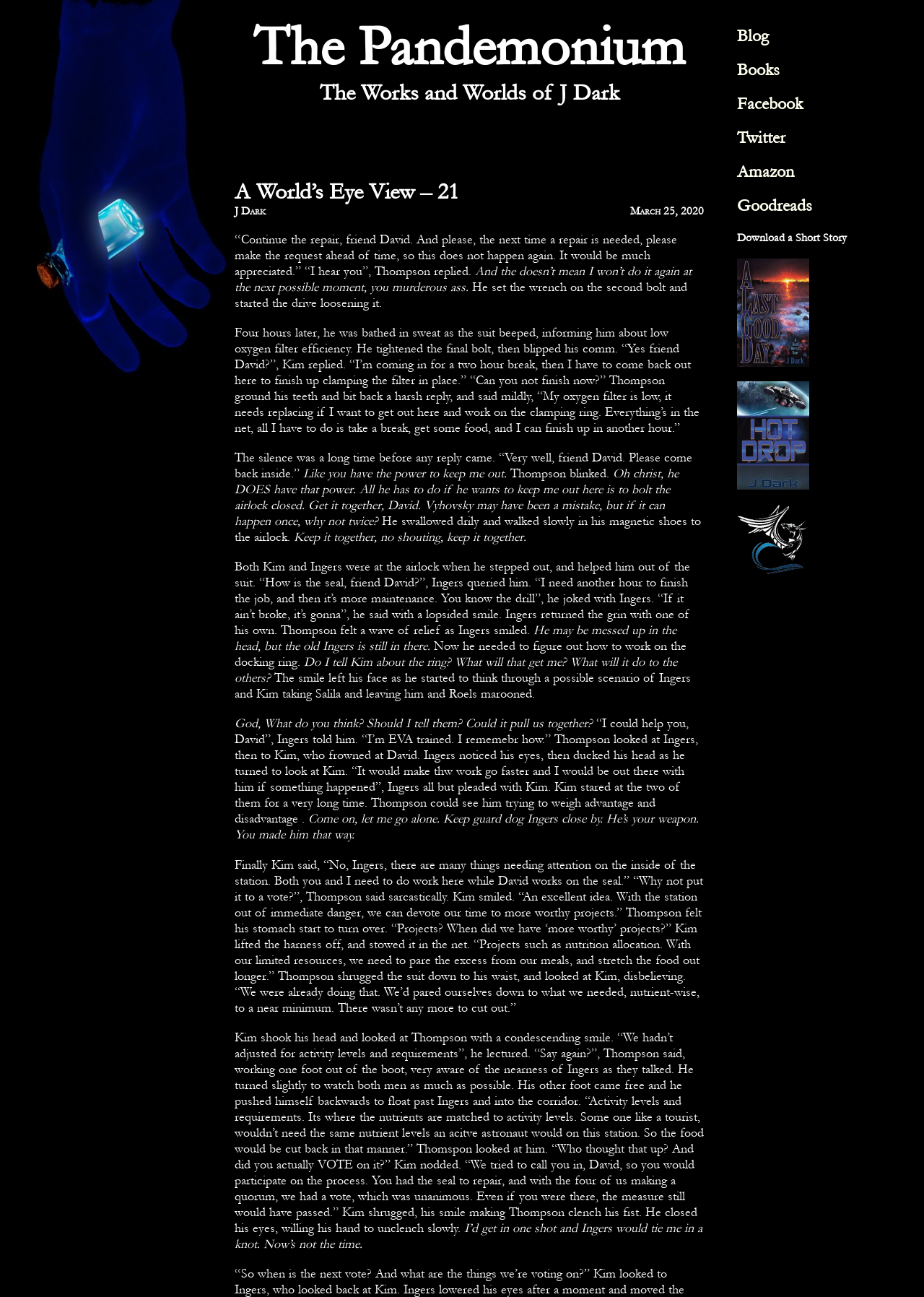What is the topic of conversation between Thompson and Kim?
Deliver a detailed and extensive answer to the question.

I read the static text elements and determined that the topic of conversation between Thompson and Kim is about nutrition allocation and how to allocate food resources on the station.